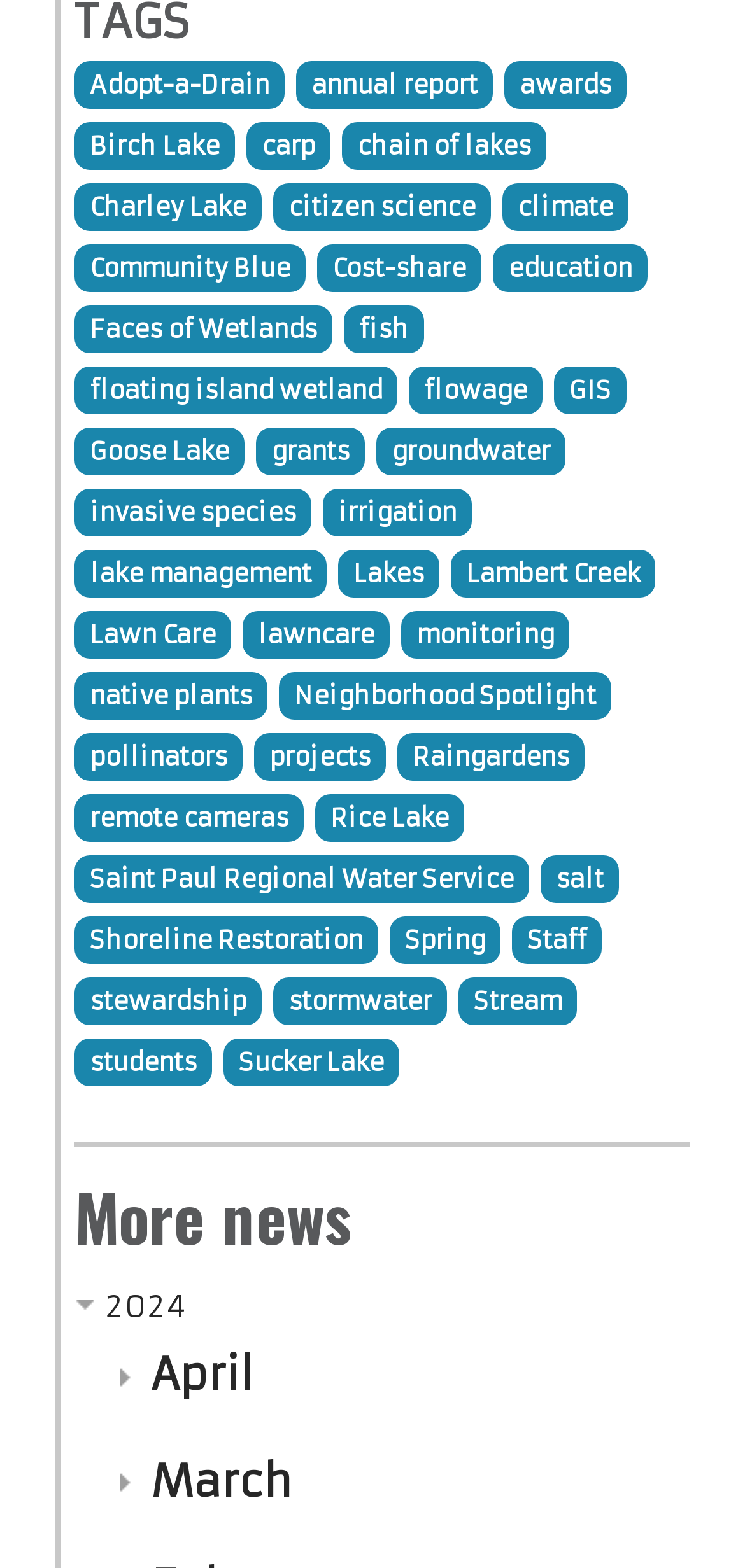Please identify the bounding box coordinates of the area that needs to be clicked to fulfill the following instruction: "Visit the annual report page."

[0.397, 0.039, 0.661, 0.069]